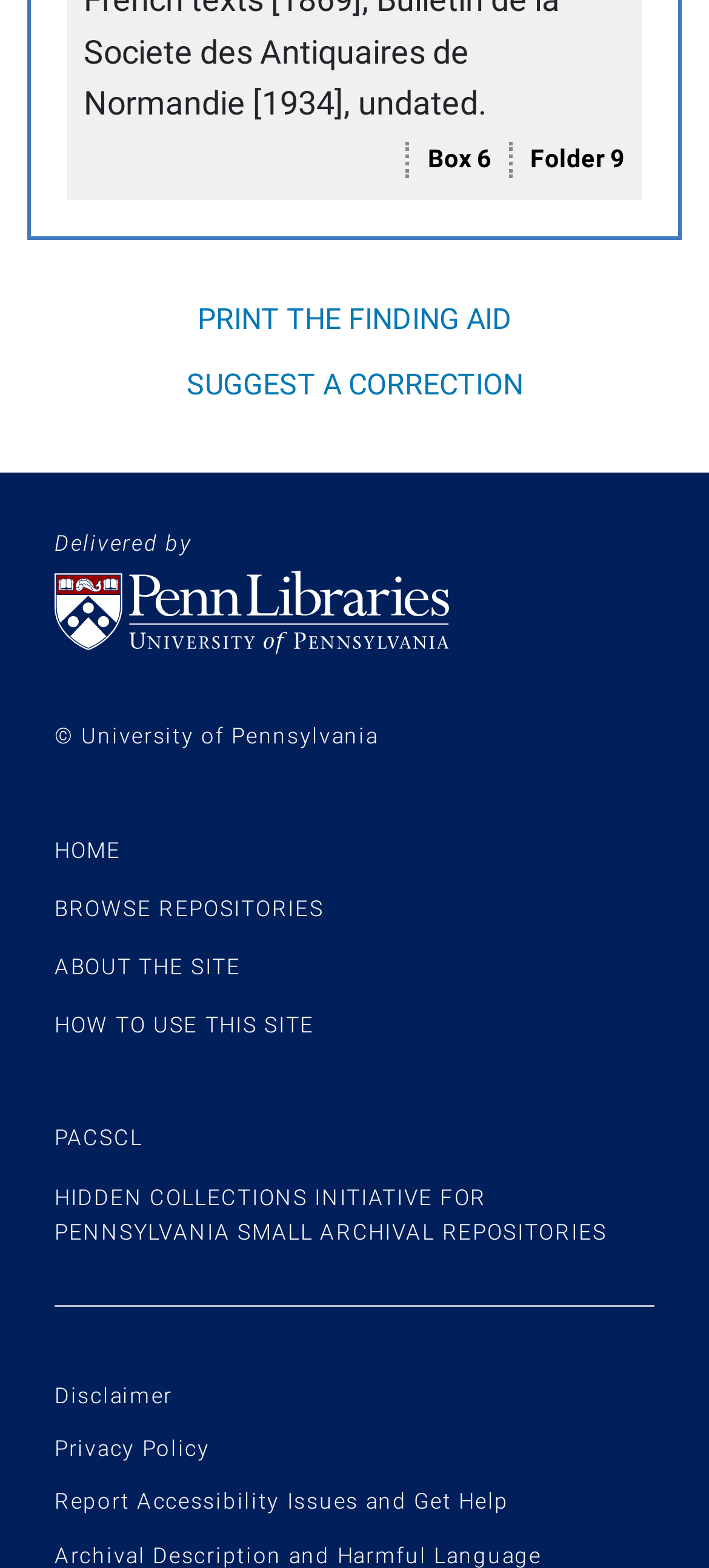Please specify the bounding box coordinates of the clickable region necessary for completing the following instruction: "Go to University of Pennsylvania Libraries homepage". The coordinates must consist of four float numbers between 0 and 1, i.e., [left, top, right, bottom].

[0.077, 0.364, 0.923, 0.418]